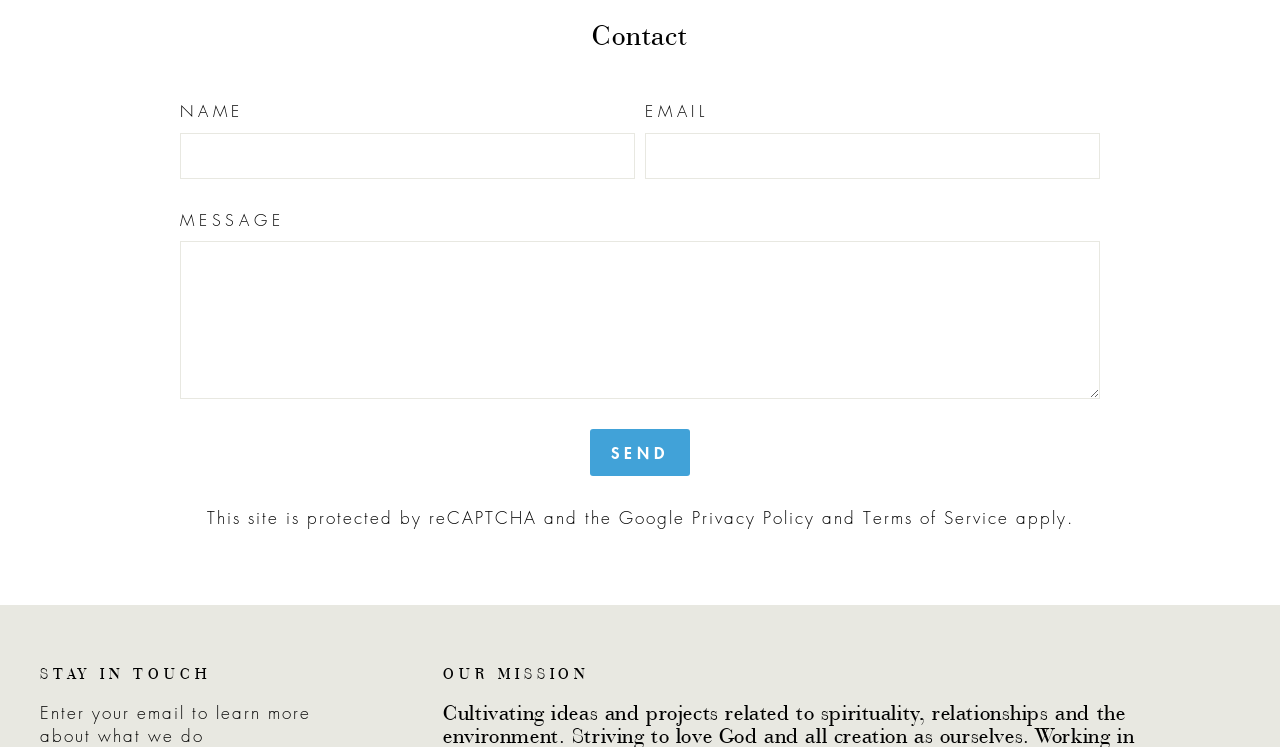Provide your answer in one word or a succinct phrase for the question: 
How many text fields are in the form?

3